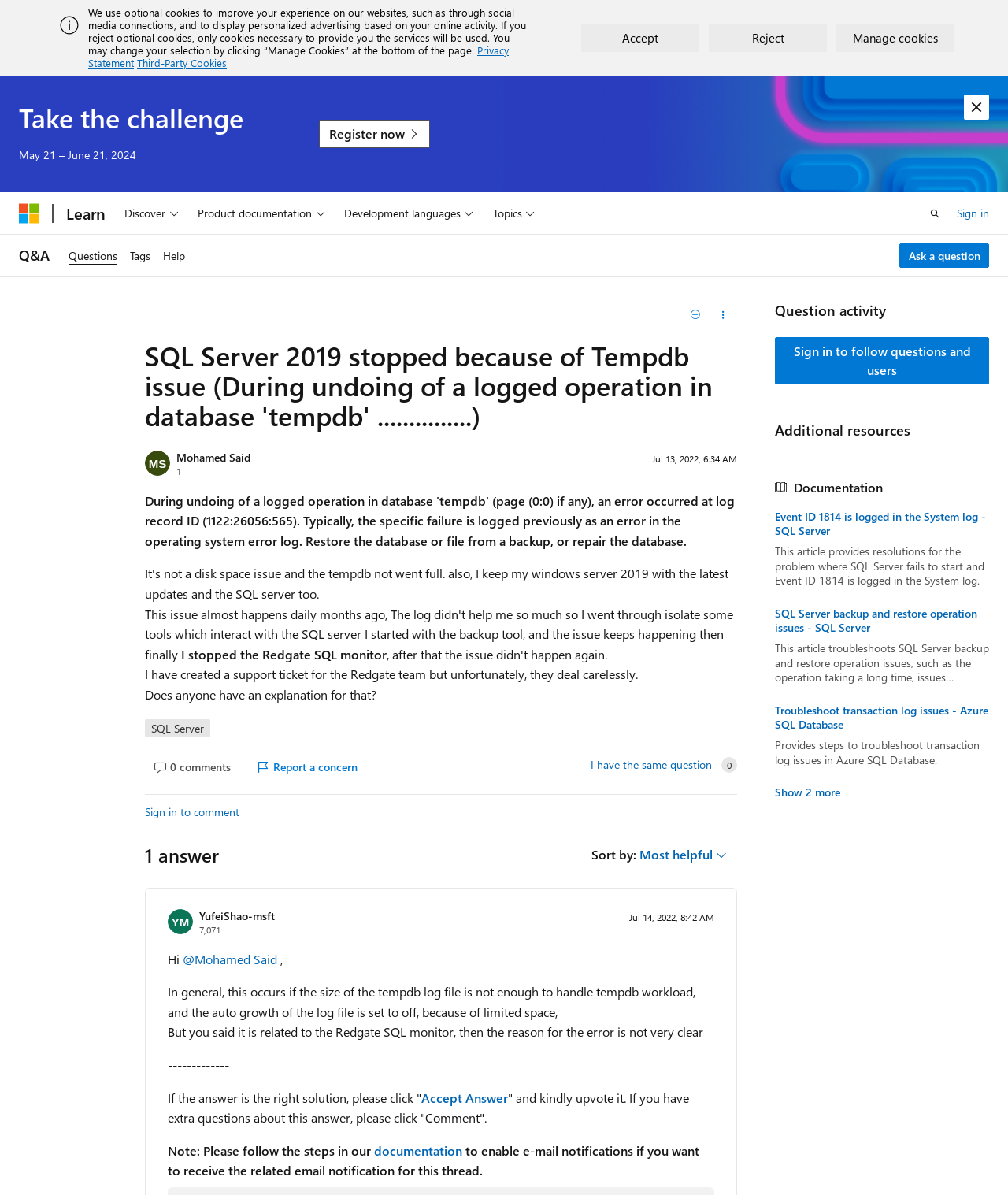Pinpoint the bounding box coordinates of the area that must be clicked to complete this instruction: "Ask a question".

[0.892, 0.204, 0.981, 0.224]